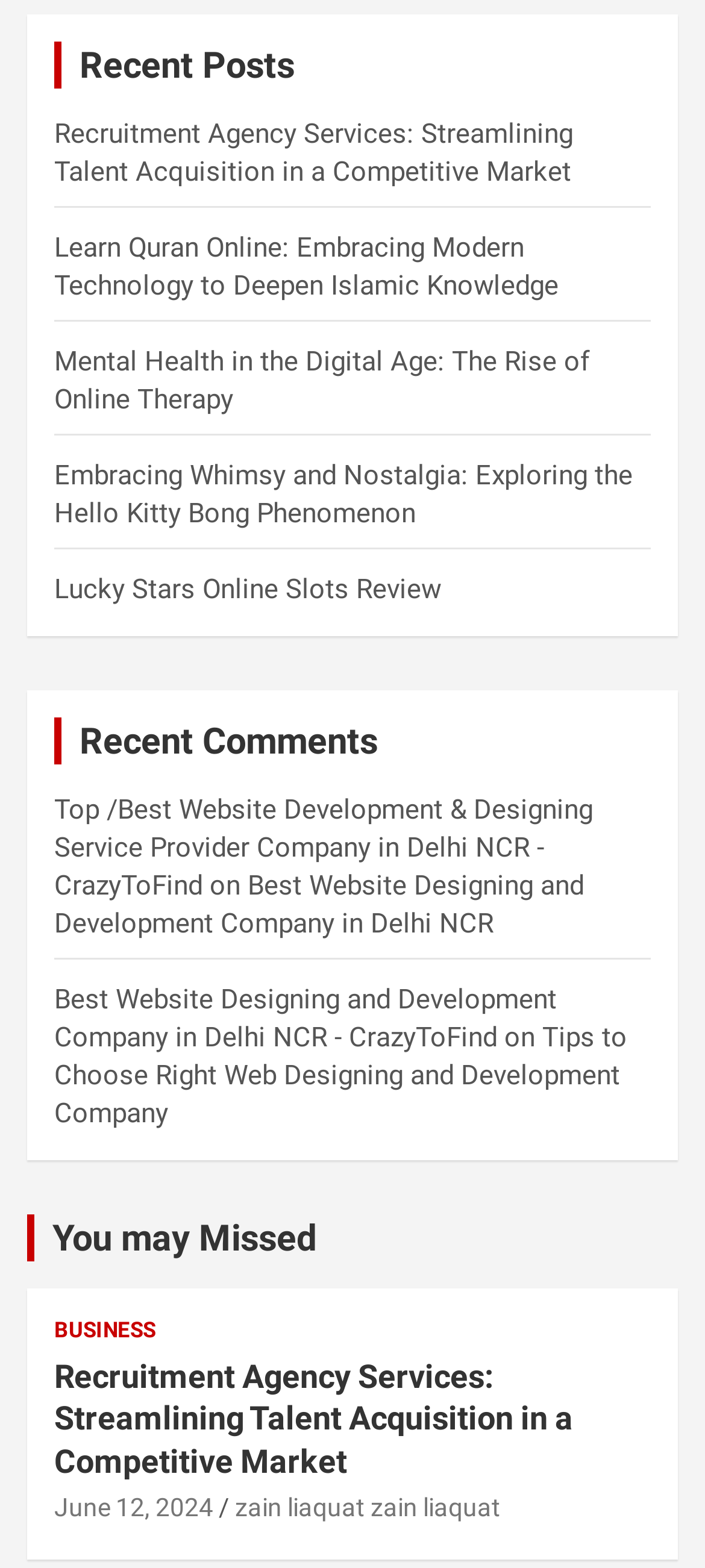Identify the bounding box coordinates for the UI element described as: "zain liaquat zain liaquat". The coordinates should be provided as four floats between 0 and 1: [left, top, right, bottom].

[0.333, 0.952, 0.71, 0.971]